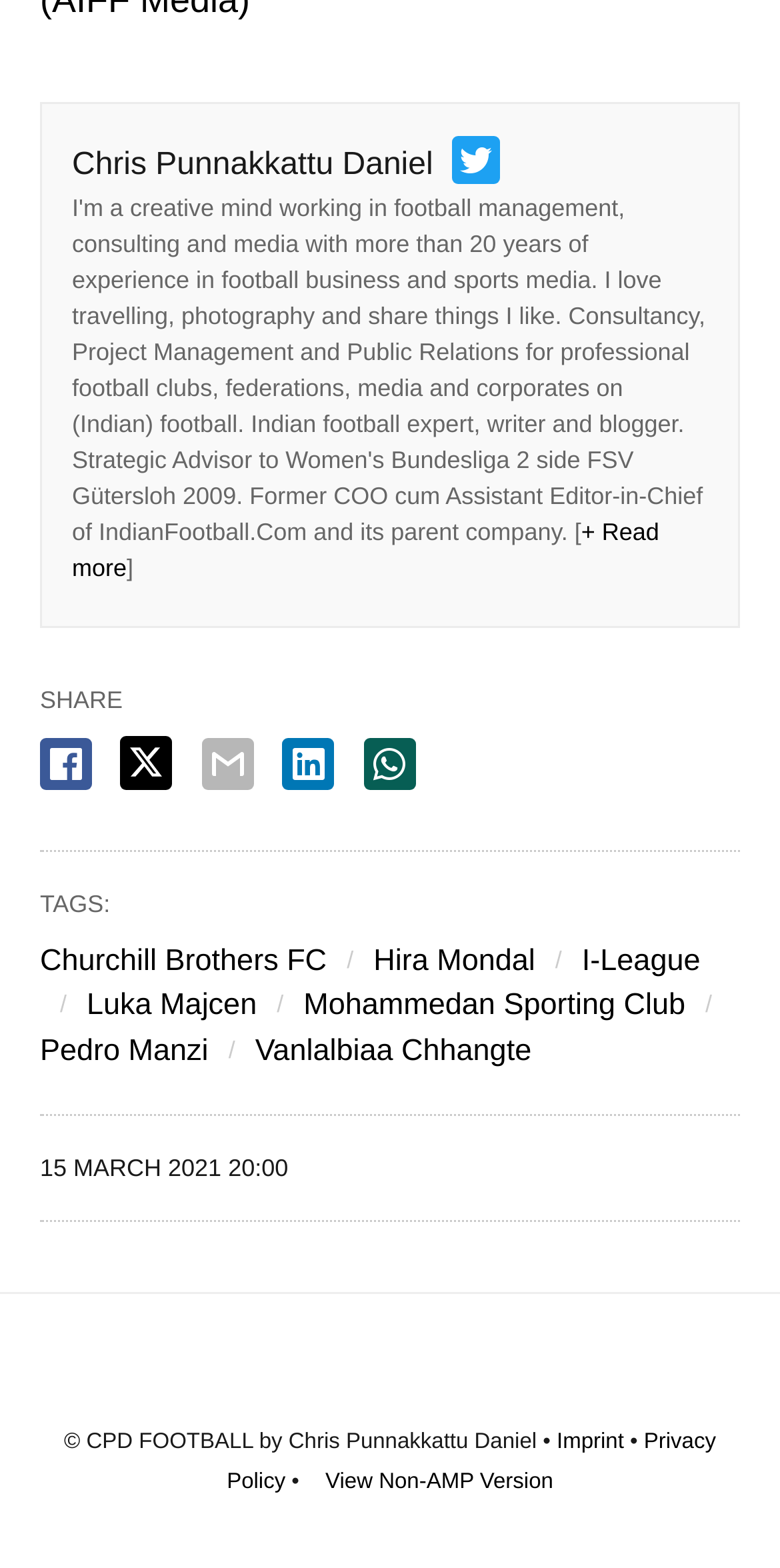Determine the bounding box coordinates of the region I should click to achieve the following instruction: "View tags related to the article". Ensure the bounding box coordinates are four float numbers between 0 and 1, i.e., [left, top, right, bottom].

[0.051, 0.567, 0.141, 0.585]